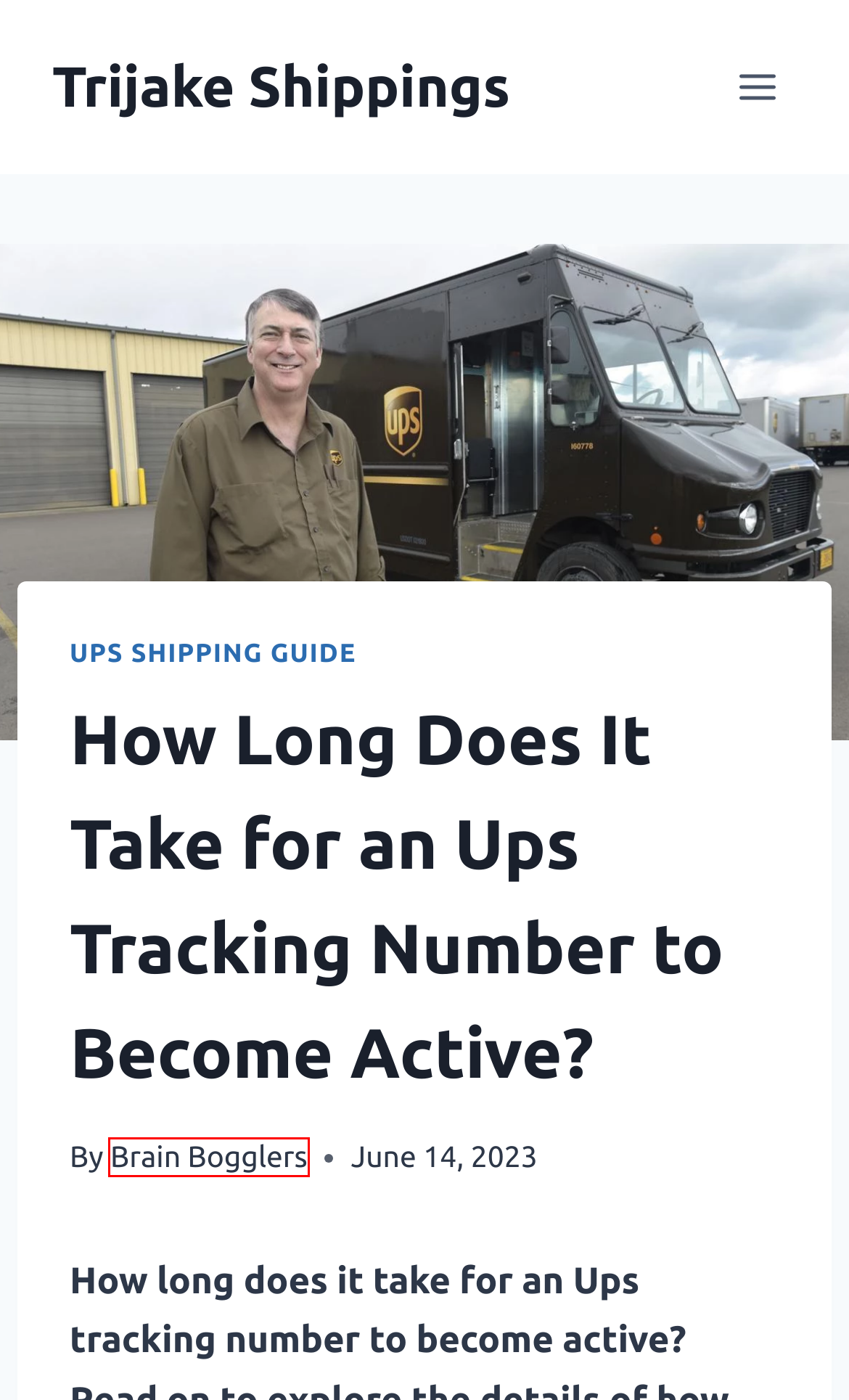You have a screenshot of a webpage with a red bounding box around an element. Select the webpage description that best matches the new webpage after clicking the element within the red bounding box. Here are the descriptions:
A. Ups Shipping Guide - Trijake Shippings
B. Brain Bogglers - Trijake Shippings
C. What is UPS Express Worldwide?
D. Cheapest Way to Ship Golf Clubs with Ups
E. What Format Does a Ups Tracking Number Have?
F. Can I Track a Ups Package With the Receiver's Name and Address?
G. How Do I Track a Ups Package Without a Tracking Number But With a Reference Number?
H. Why is My Ups Tracking Number Not Working

B